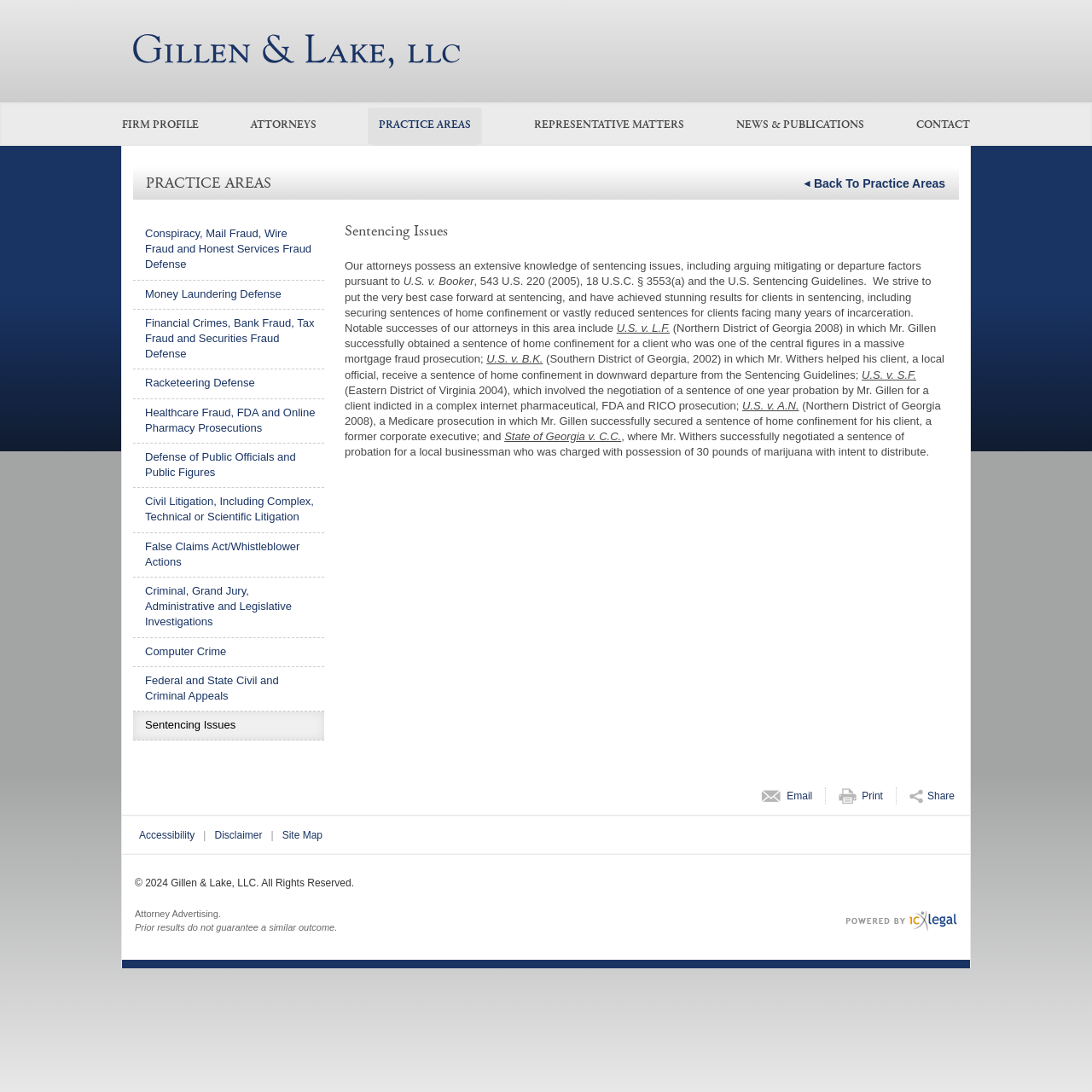What is the main practice area of the attorneys?
Using the image, elaborate on the answer with as much detail as possible.

I found the answer by looking at the main content section of the webpage, where it says 'Sentencing Issues' as a heading, and then describes the attorneys' expertise in this area.